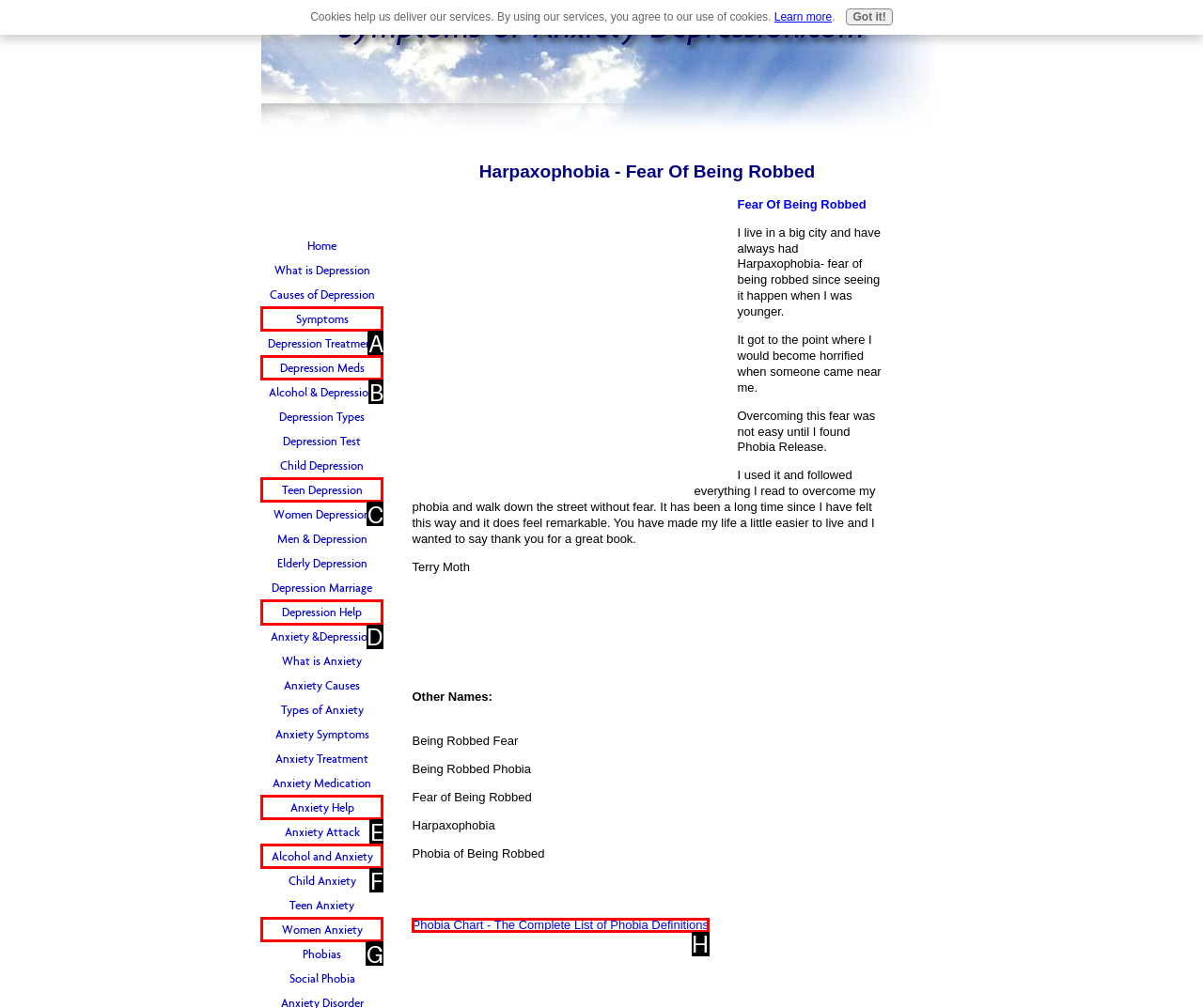Select the letter associated with the UI element you need to click to perform the following action: Click the 'Depression Help' link
Reply with the correct letter from the options provided.

D